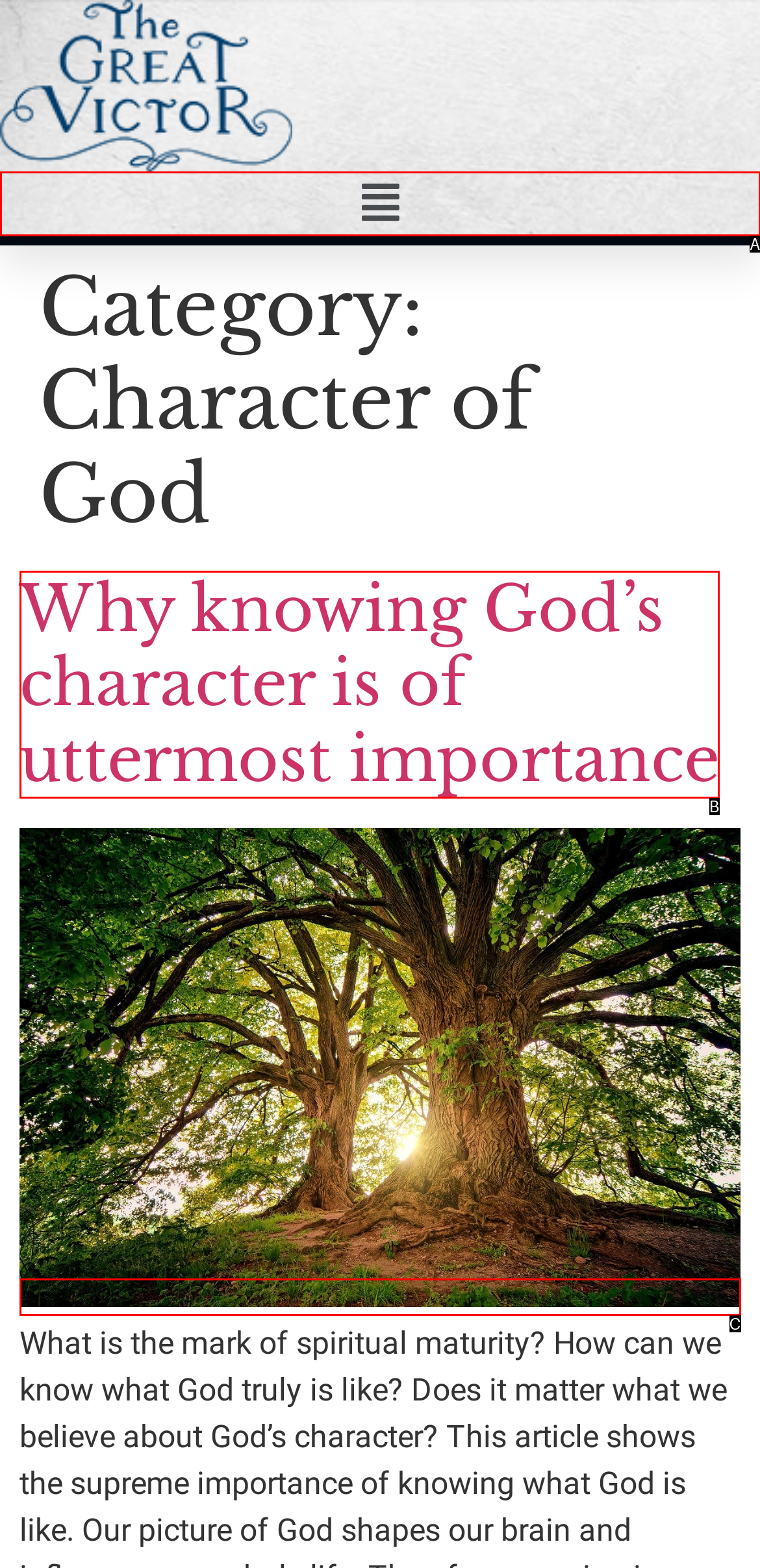Based on the description: Main Menu
Select the letter of the corresponding UI element from the choices provided.

A